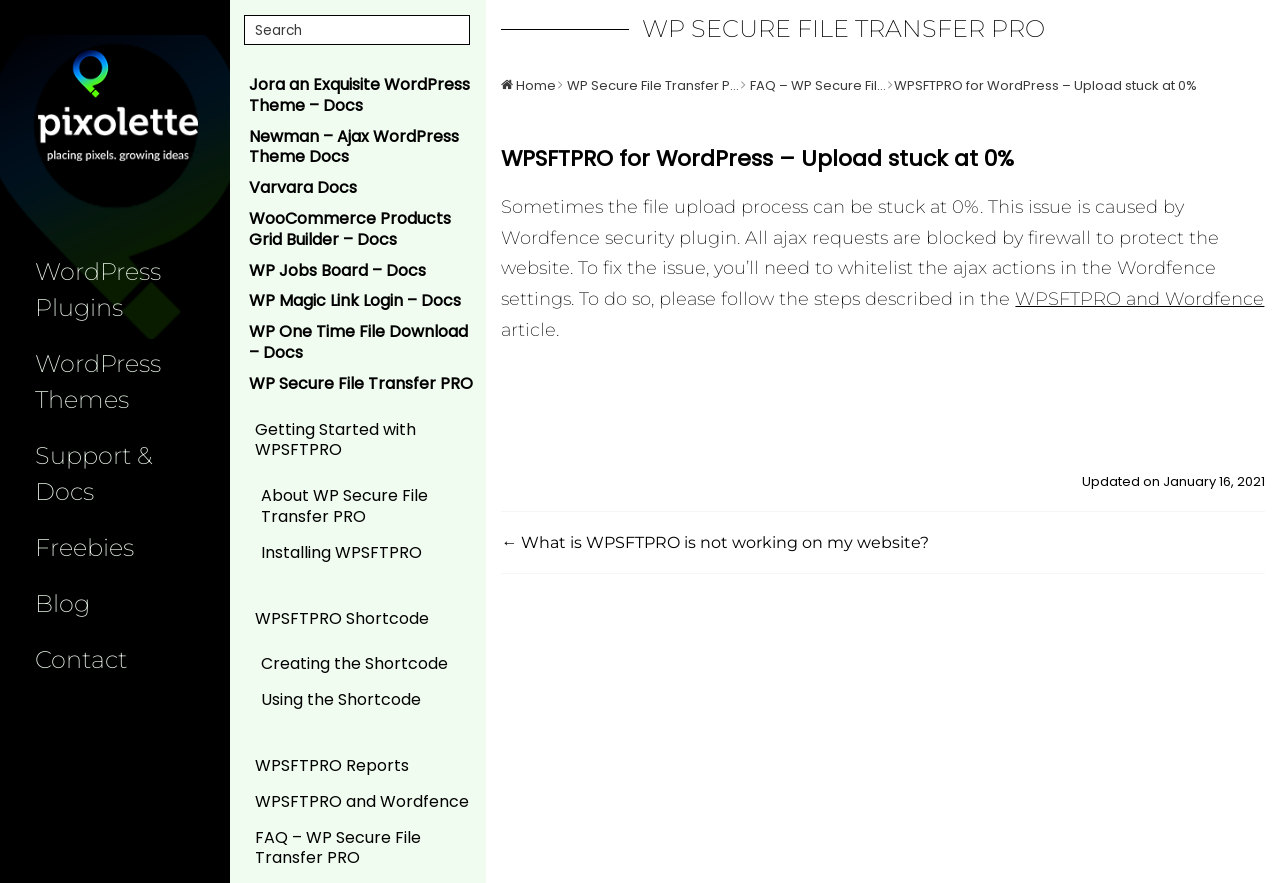Explain the webpage's design and content in an elaborate manner.

This webpage is about WP Secure File Transfer PRO, a WordPress plugin. At the top left corner, there is a logo of Pixolette Digital Agency, accompanied by a navigation menu with links to WordPress Plugins, WordPress Themes, Support & Docs, Freebies, Blog, and Contact. 

On the top right side, there is a search box. Below the search box, there are several links to documentation pages for various WordPress themes and plugins, including Jora, Newman, Varvara, WooCommerce Products Grid Builder, WP Jobs Board, WP Magic Link Login, WP One Time File Download, and WP Secure File Transfer PRO.

The main content of the webpage is an article titled "WPSFTPRO for WordPress – Upload stuck at 0%". The article explains that the file upload process can be stuck at 0% due to the Wordfence security plugin and provides a solution to fix the issue by whitelisting the ajax actions in the Wordfence settings. There is a link to an article about WPSFTPRO and Wordfence within the text.

At the bottom of the article, there is a footer section with a timestamp indicating that the article was updated on January 16, 2021. On the right side of the footer, there is a navigation section with a heading "Doc navigation" and a link to a previous article.

Additionally, there is a heading "WP SECURE FILE TRANSFER PRO" at the top center of the webpage, and a link to the home page and other related pages below it. At the very bottom of the webpage, there is a tagline "Growing Ideas."